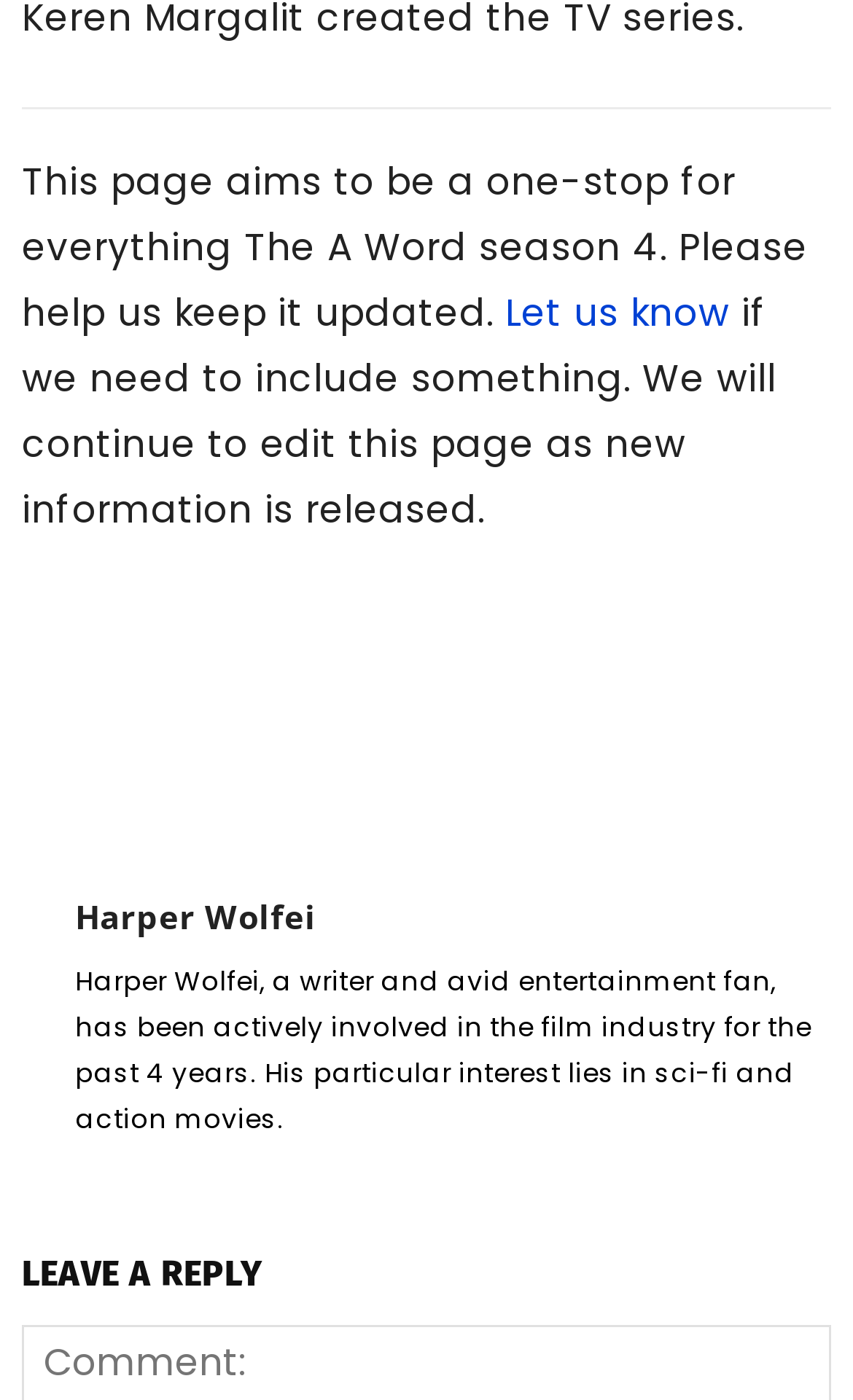Determine the bounding box coordinates of the target area to click to execute the following instruction: "Click on the first social media icon."

[0.277, 0.505, 0.379, 0.568]